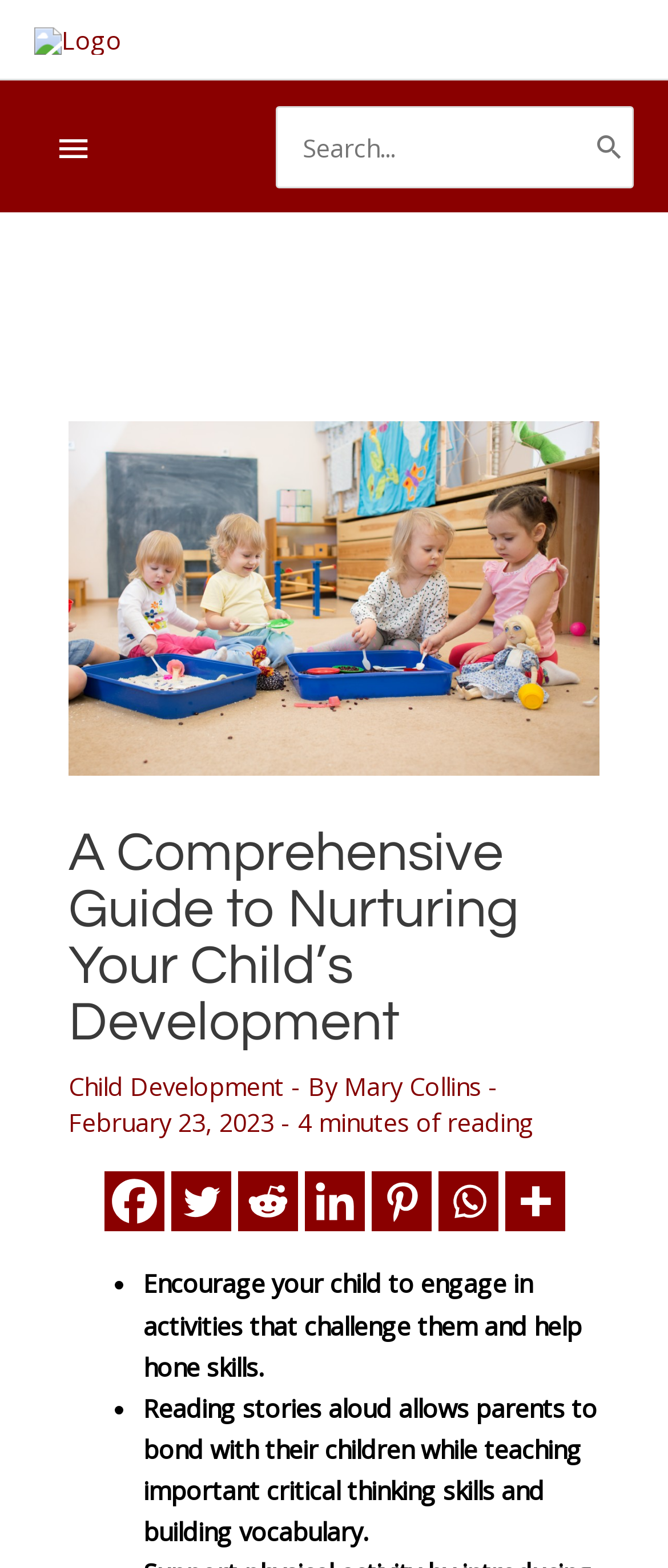Specify the bounding box coordinates for the region that must be clicked to perform the given instruction: "contact us".

None